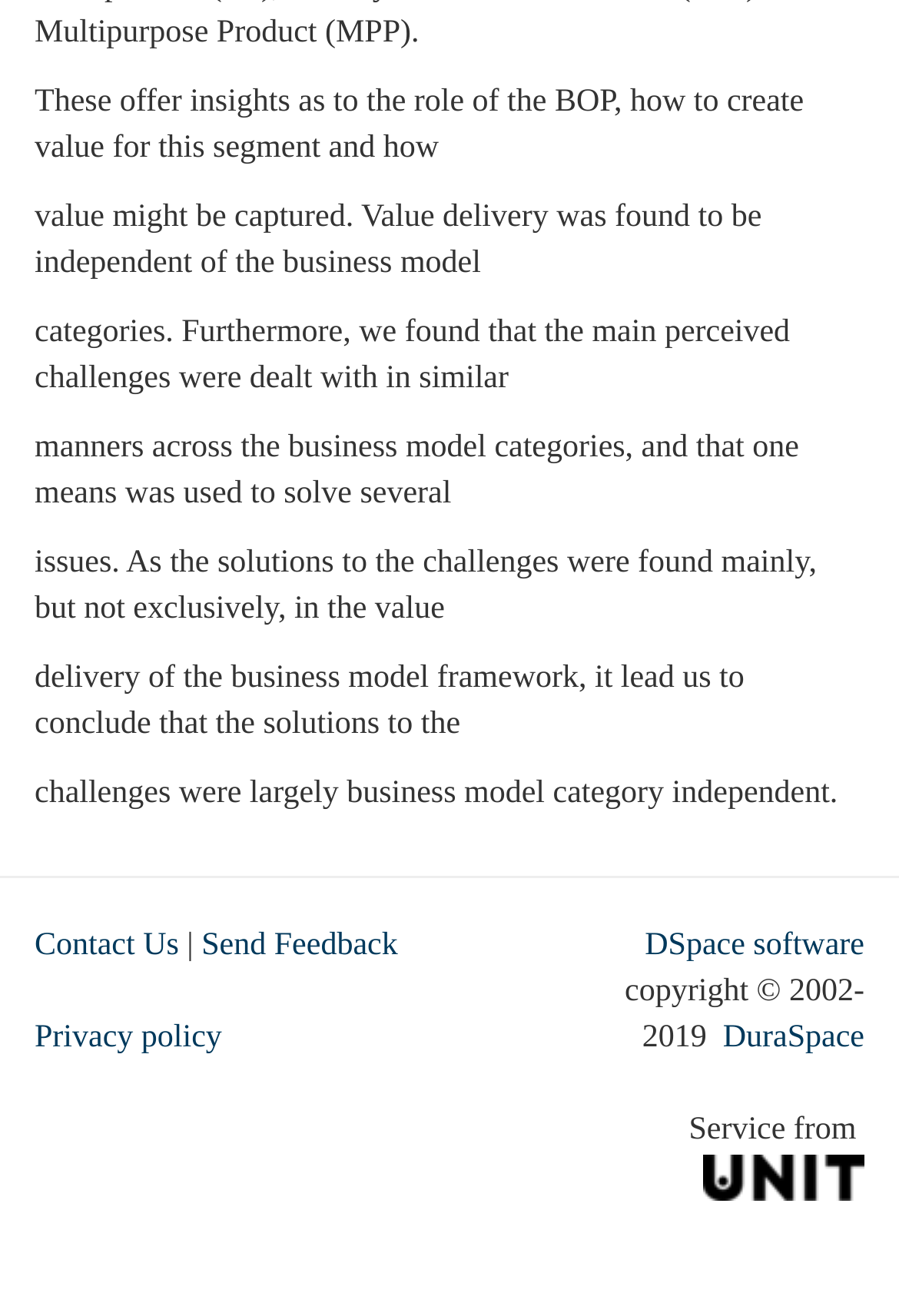What is the purpose of the 'Contact Us' link?
Please respond to the question with as much detail as possible.

The 'Contact Us' link is likely intended to allow users to get in touch with the website owners or administrators, possibly to provide feedback, ask questions, or request information.